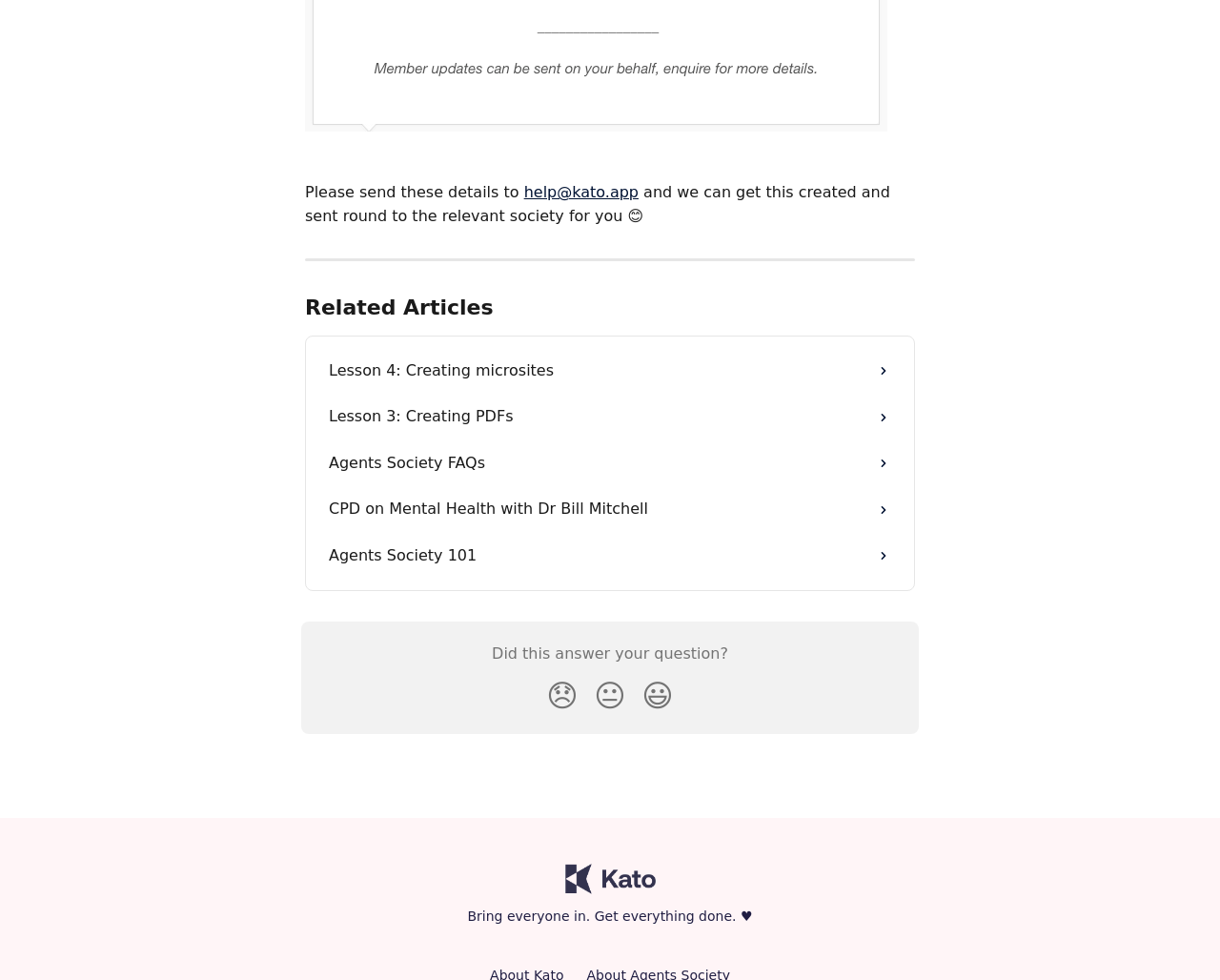Please indicate the bounding box coordinates for the clickable area to complete the following task: "Get help for Kato & Agents Society". The coordinates should be specified as four float numbers between 0 and 1, i.e., [left, top, right, bottom].

[0.463, 0.885, 0.537, 0.906]